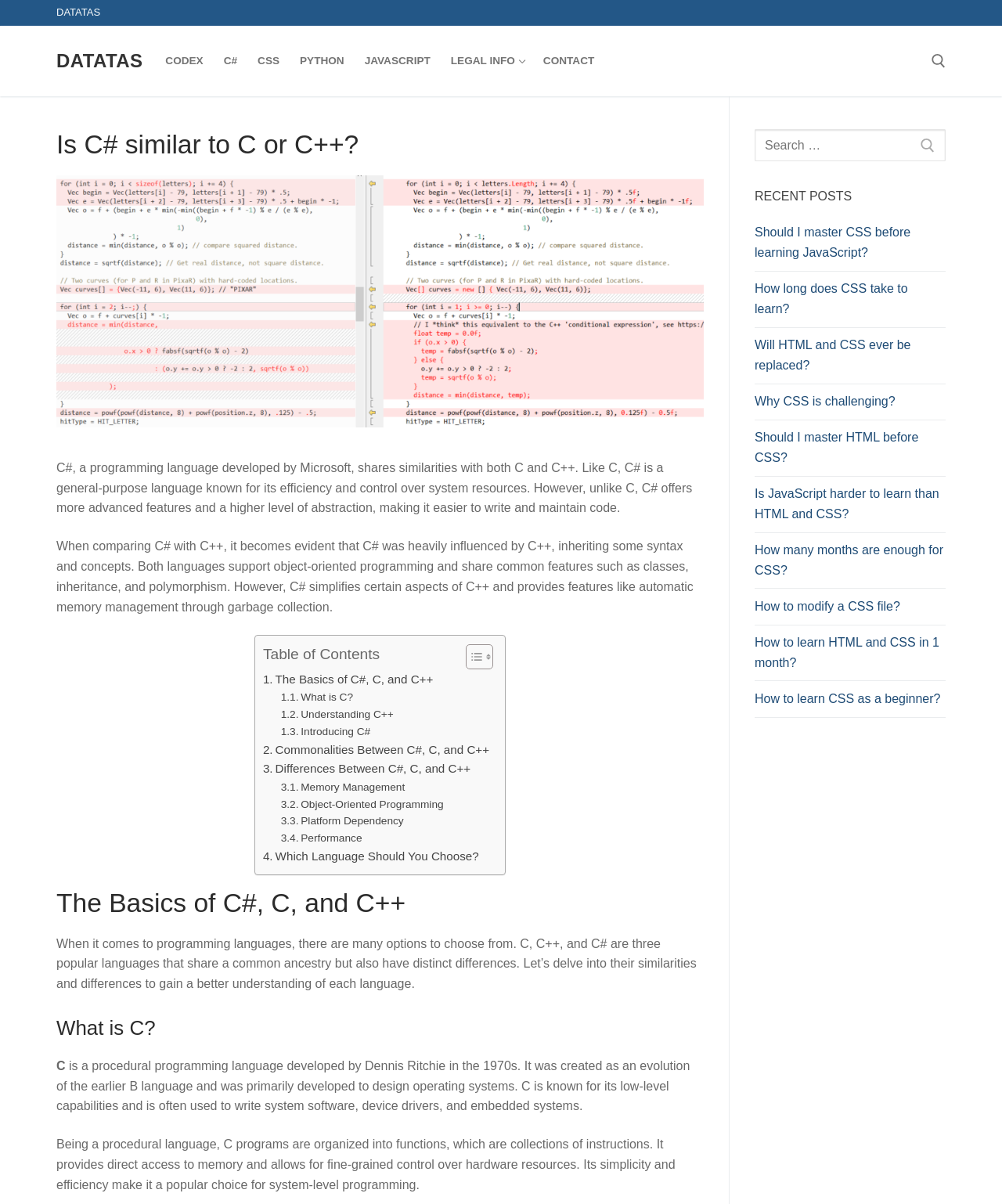Using the element description provided, determine the bounding box coordinates in the format (top-left x, top-left y, bottom-right x, bottom-right y). Ensure that all values are floating point numbers between 0 and 1. Element description: Why CSS is challenging?

[0.753, 0.325, 0.944, 0.349]